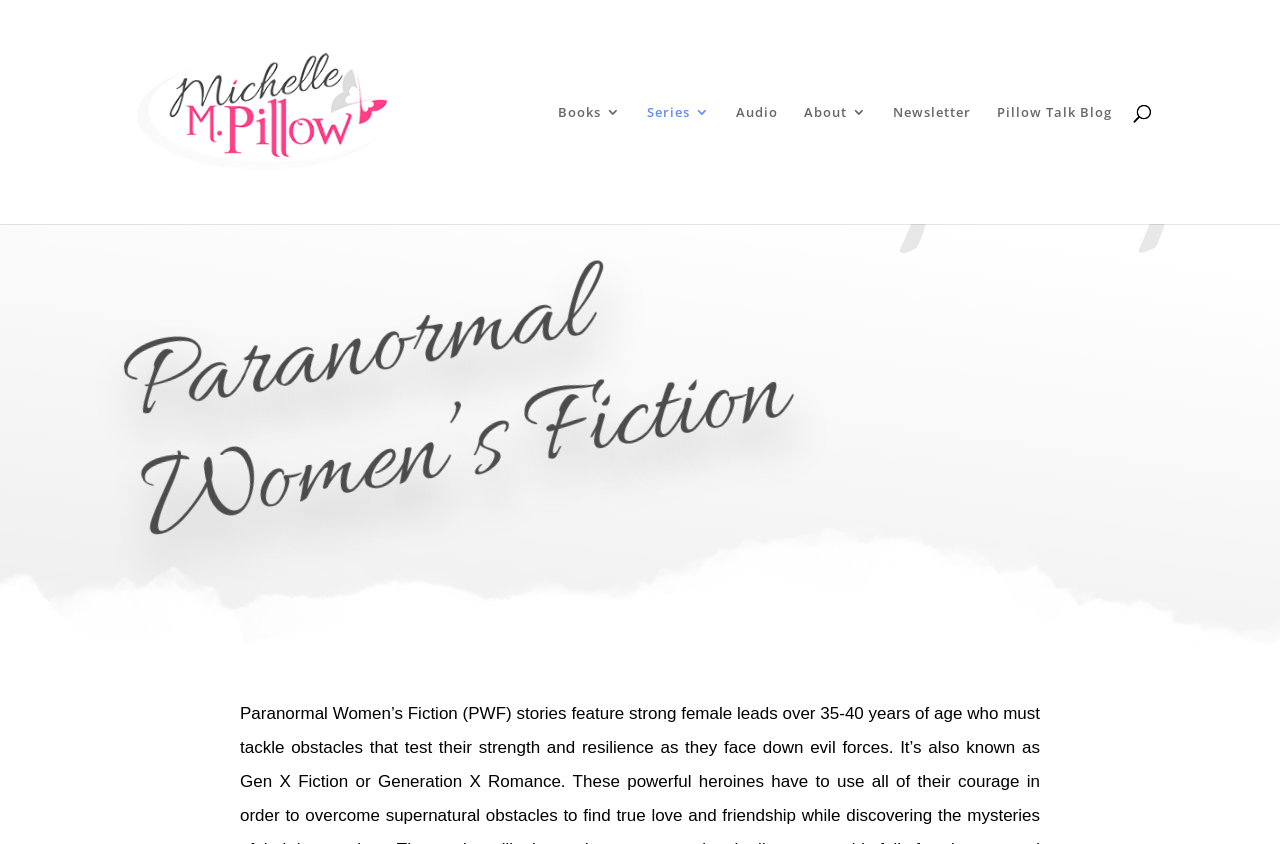Find the bounding box coordinates of the element I should click to carry out the following instruction: "read the blog".

[0.779, 0.124, 0.869, 0.265]